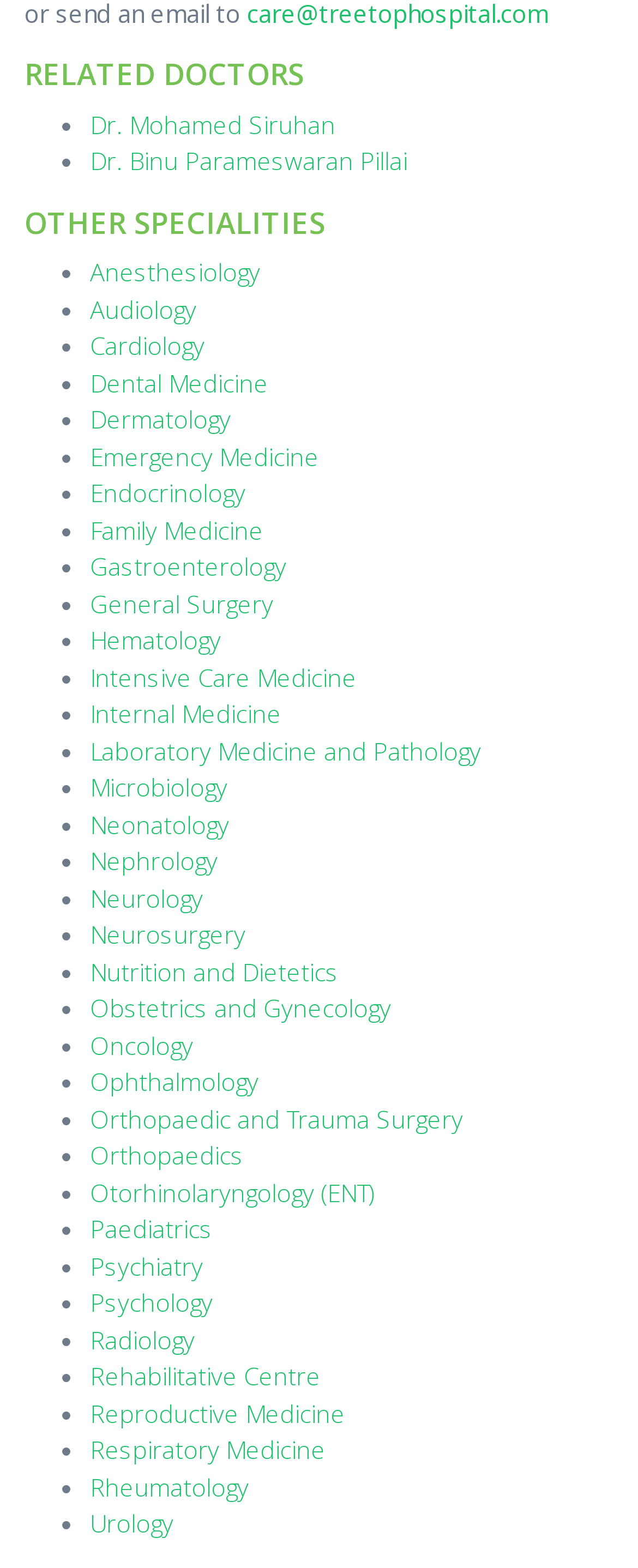Please give the bounding box coordinates of the area that should be clicked to fulfill the following instruction: "Check out Orthopaedic and Trauma Surgery". The coordinates should be in the format of four float numbers from 0 to 1, i.e., [left, top, right, bottom].

[0.141, 0.703, 0.726, 0.724]